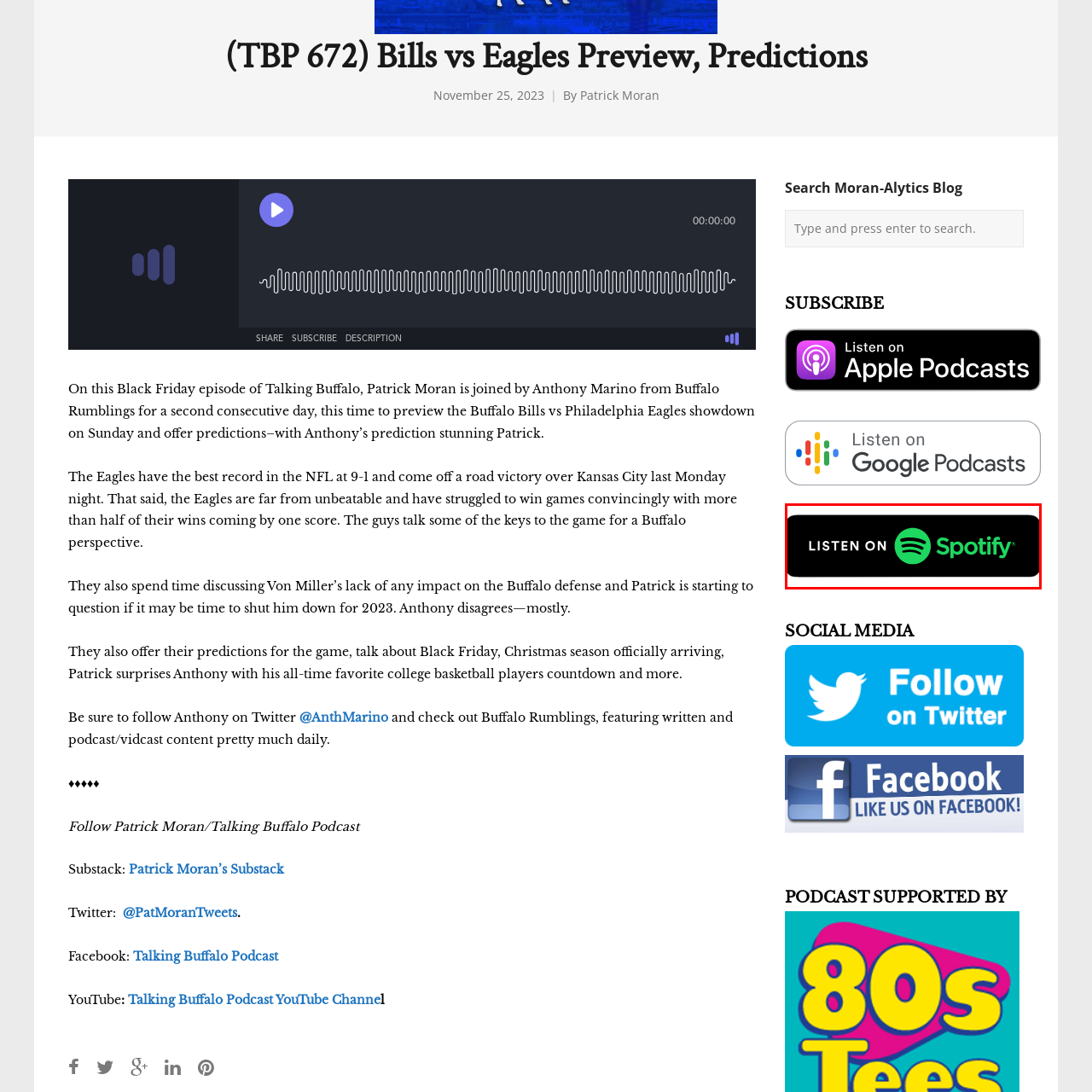Narrate the specific details and elements found within the red-bordered image.

The image features a vibrant green Spotify logo set against a sleek black background, accompanied by the text "LISTEN ON" in bold white letters. This graphic serves as a call to action, encouraging viewers to tune in to podcasts or music available on Spotify, particularly relevant in the context of promoting episodes or content associated with the "Talking Buffalo Podcast" hosted by Patrick Moran and Anthony Marino. This inviting design aims to enhance audience engagement and highlights Spotify as a key platform for accessing audio content.